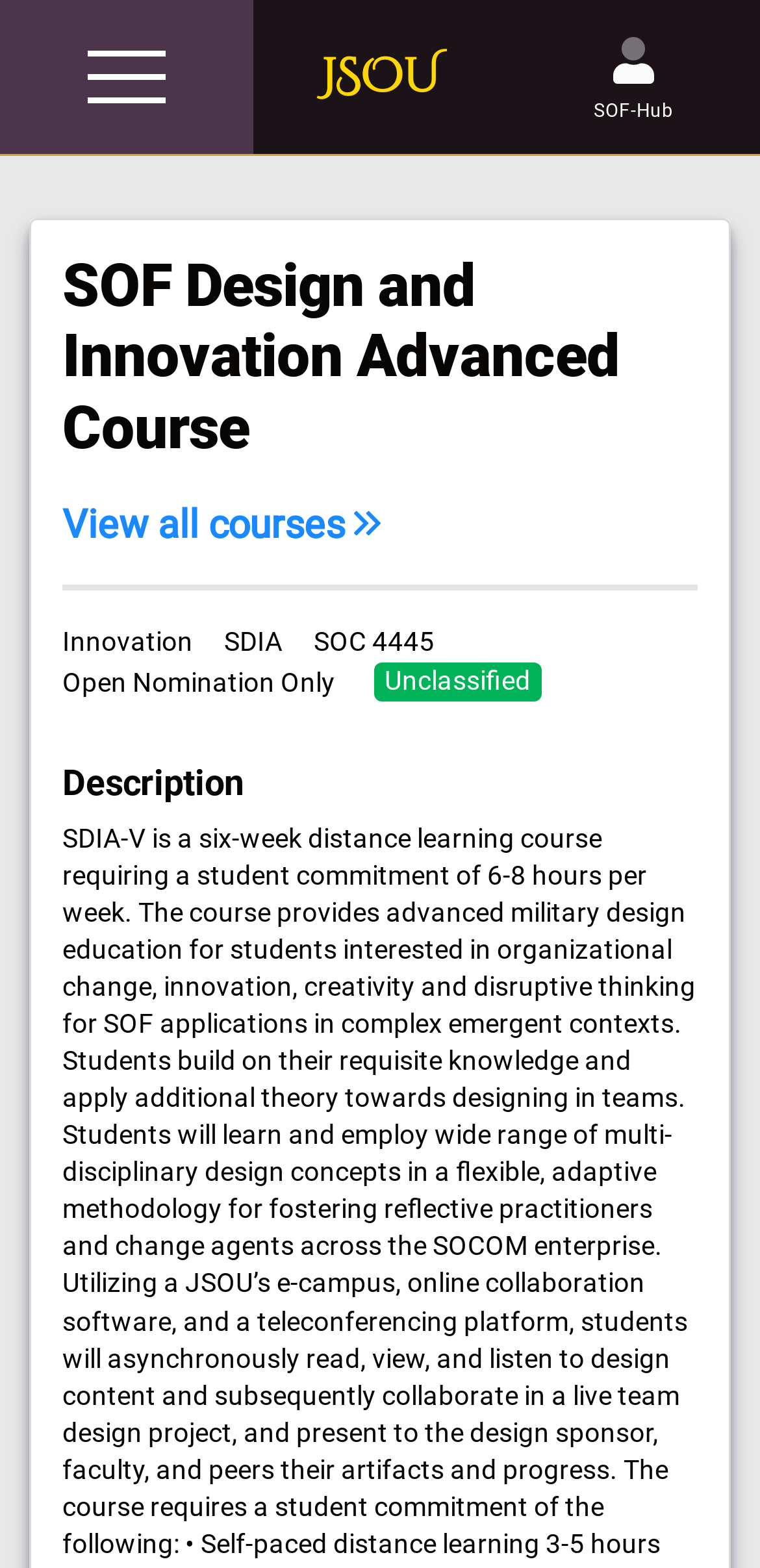How many links are there in the left sidebar?
Please answer the question with a detailed and comprehensive explanation.

I counted the number of link elements in the left sidebar by looking at the y-coordinates of the elements and found that there are 6 links starting from 'Enlisted Academy' to 'Tampa Life'.